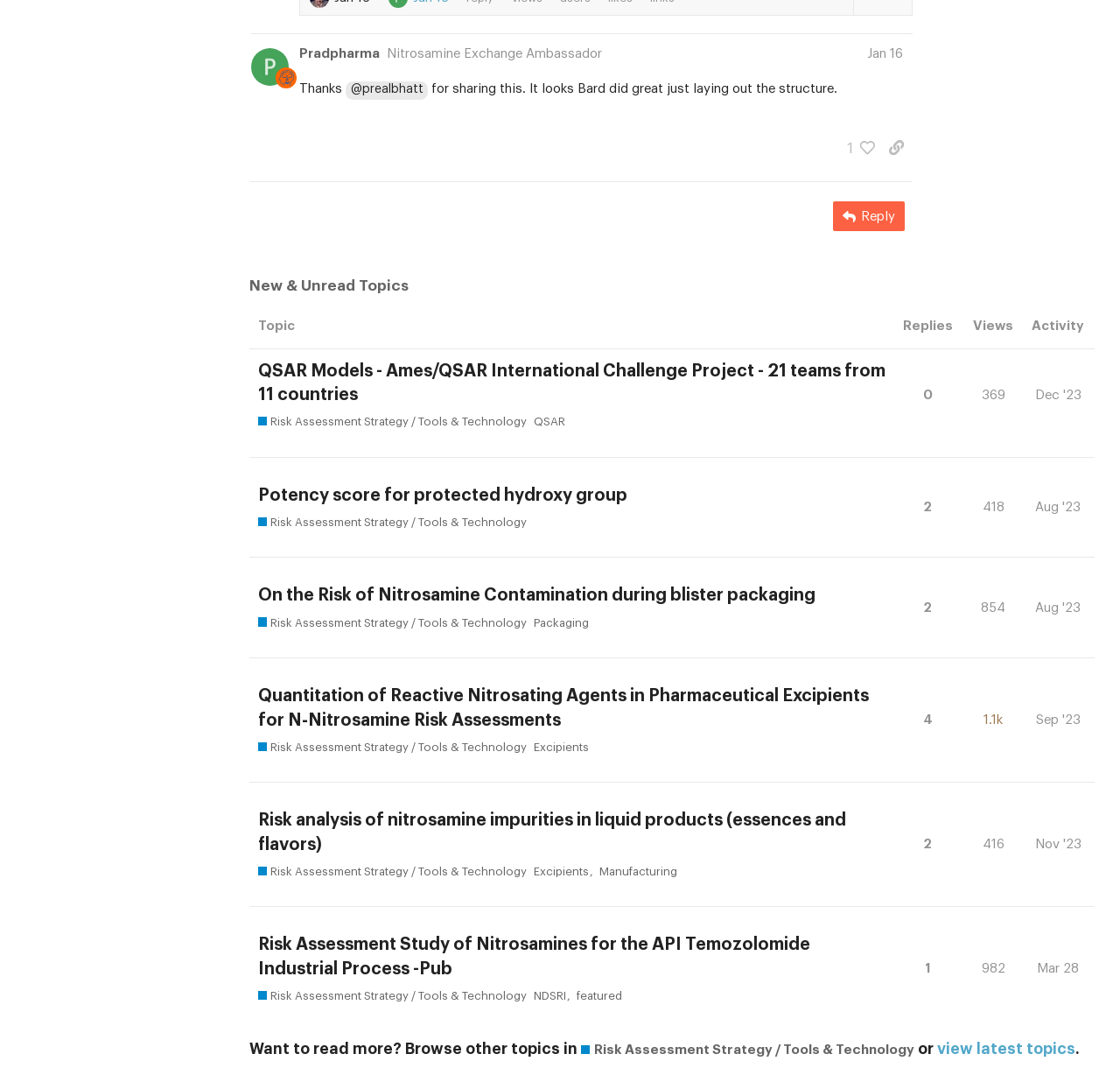Examine the image carefully and respond to the question with a detailed answer: 
What is the topic of the first row in the table?

The first row in the table has a heading 'QSAR Models - Ames/QSAR International Challenge Project - 21 teams from 11 countries' which indicates that the topic is about QSAR Models.